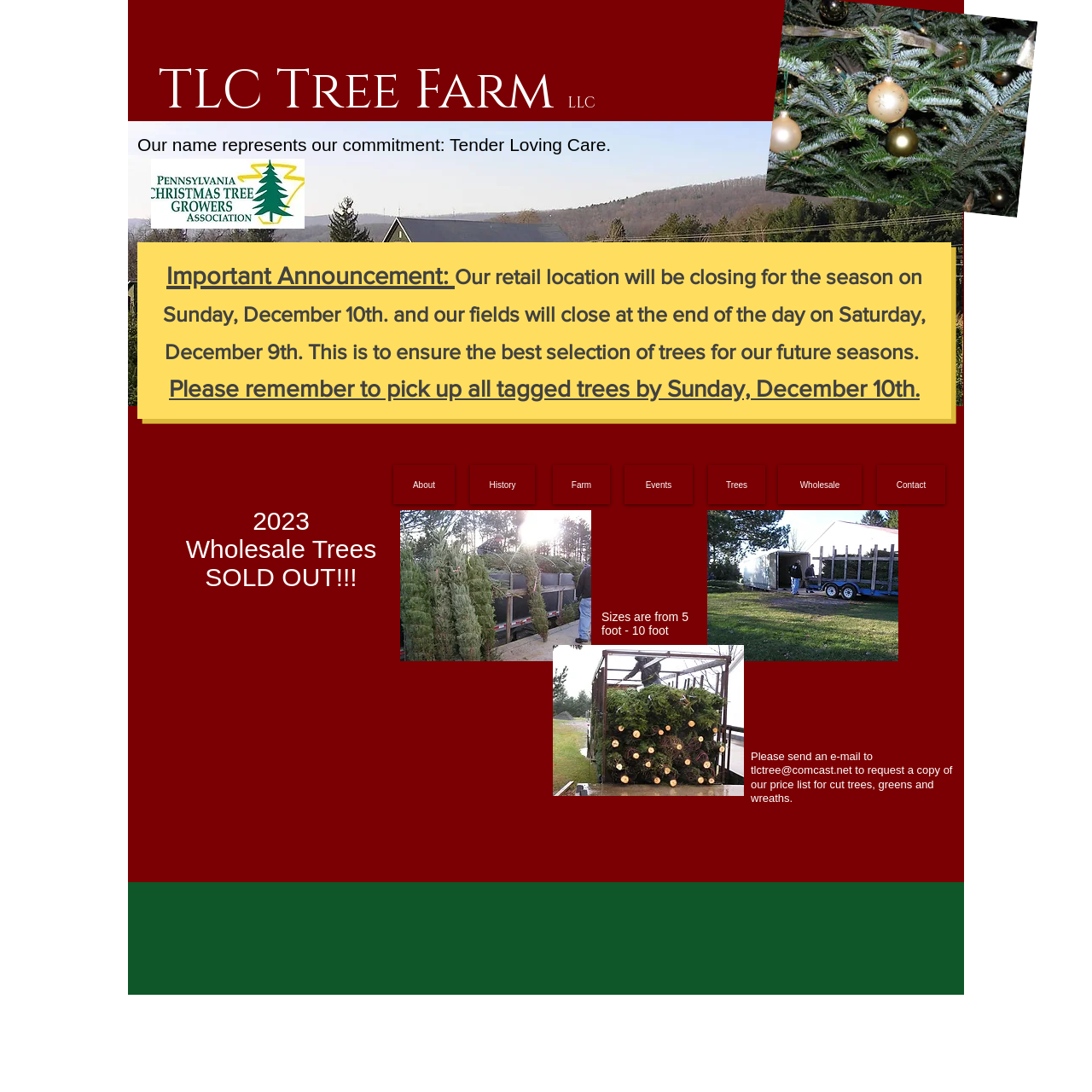Specify the bounding box coordinates for the region that must be clicked to perform the given instruction: "Send an email to tlctree@comcast.net".

[0.688, 0.7, 0.78, 0.711]